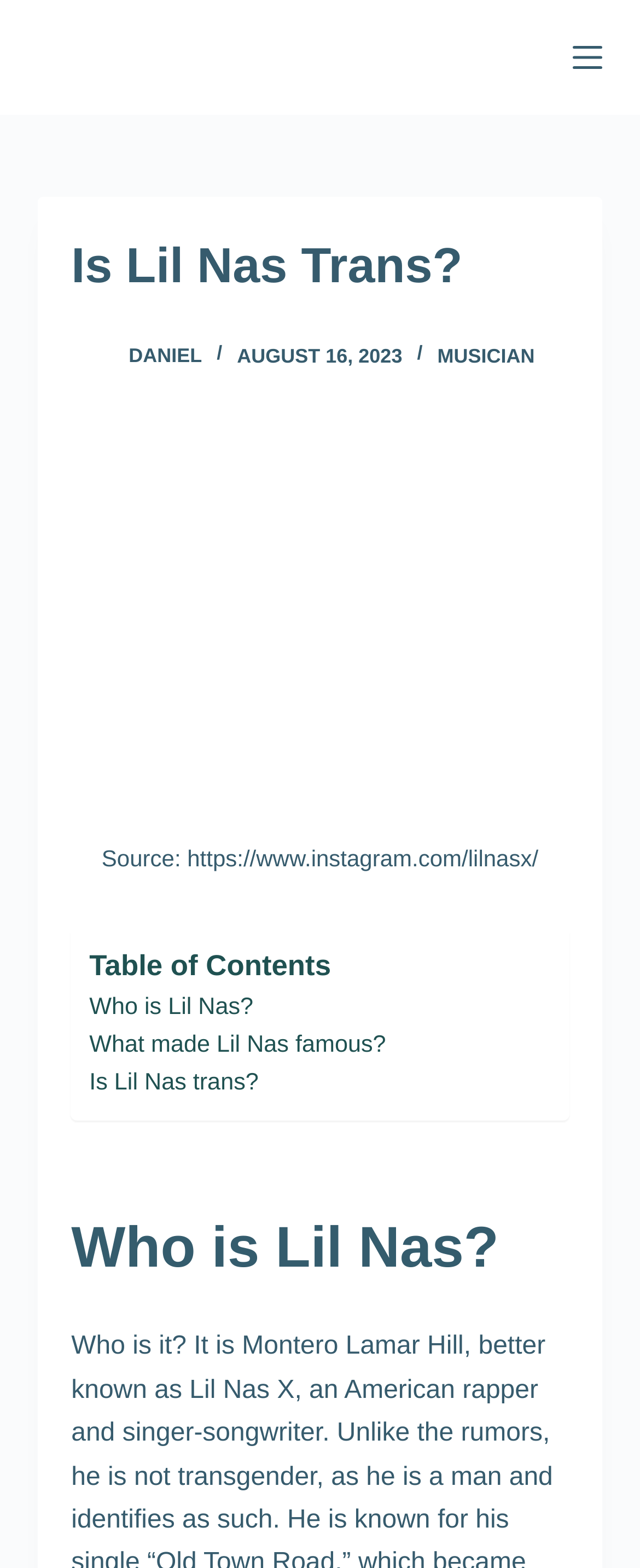Can you find the bounding box coordinates for the element to click on to achieve the instruction: "Click on the 'Skip to content' link"?

[0.0, 0.0, 0.103, 0.021]